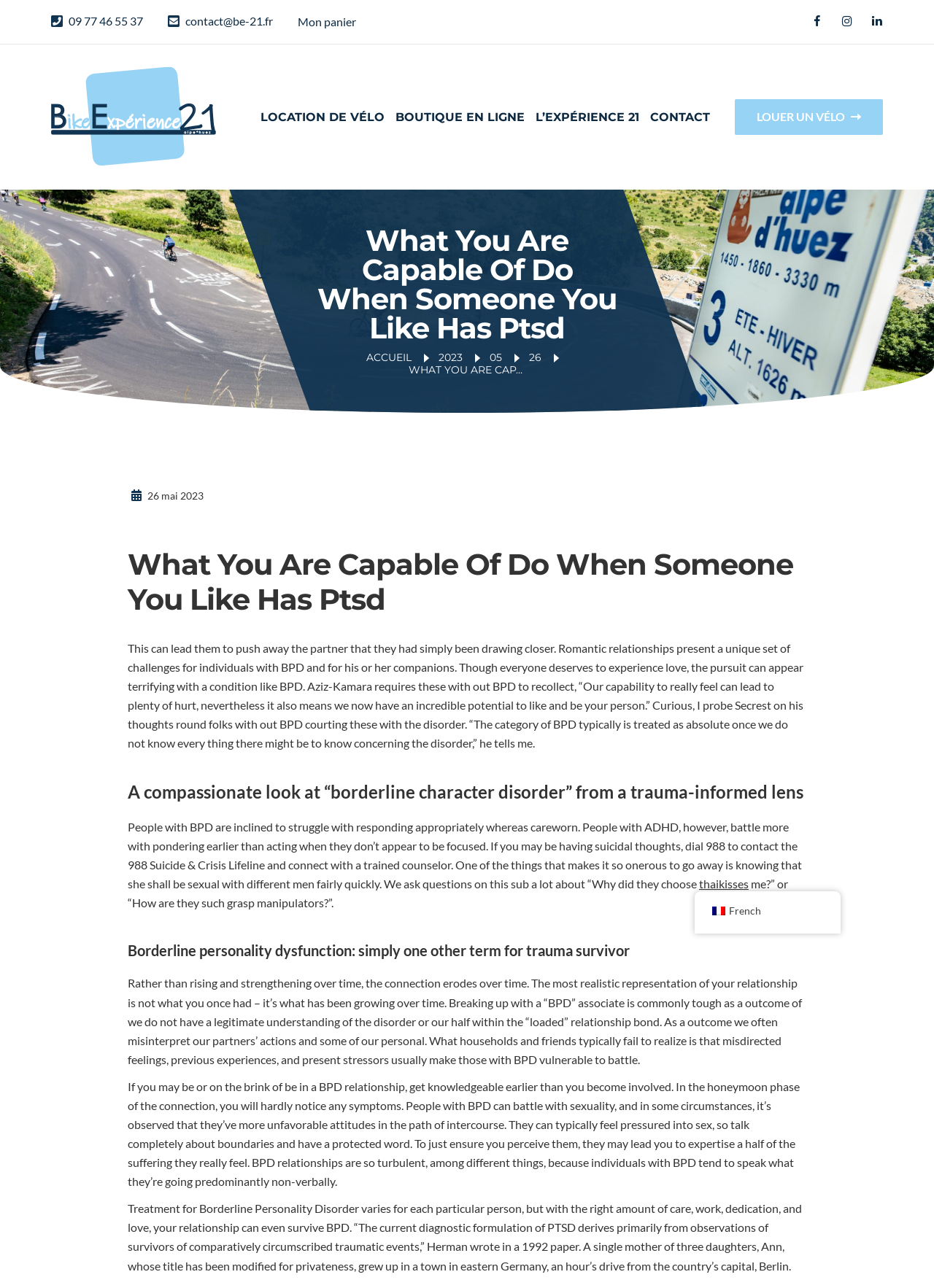Find and indicate the bounding box coordinates of the region you should select to follow the given instruction: "Click the 'L’EXPÉRIENCE 21' link".

[0.573, 0.075, 0.684, 0.107]